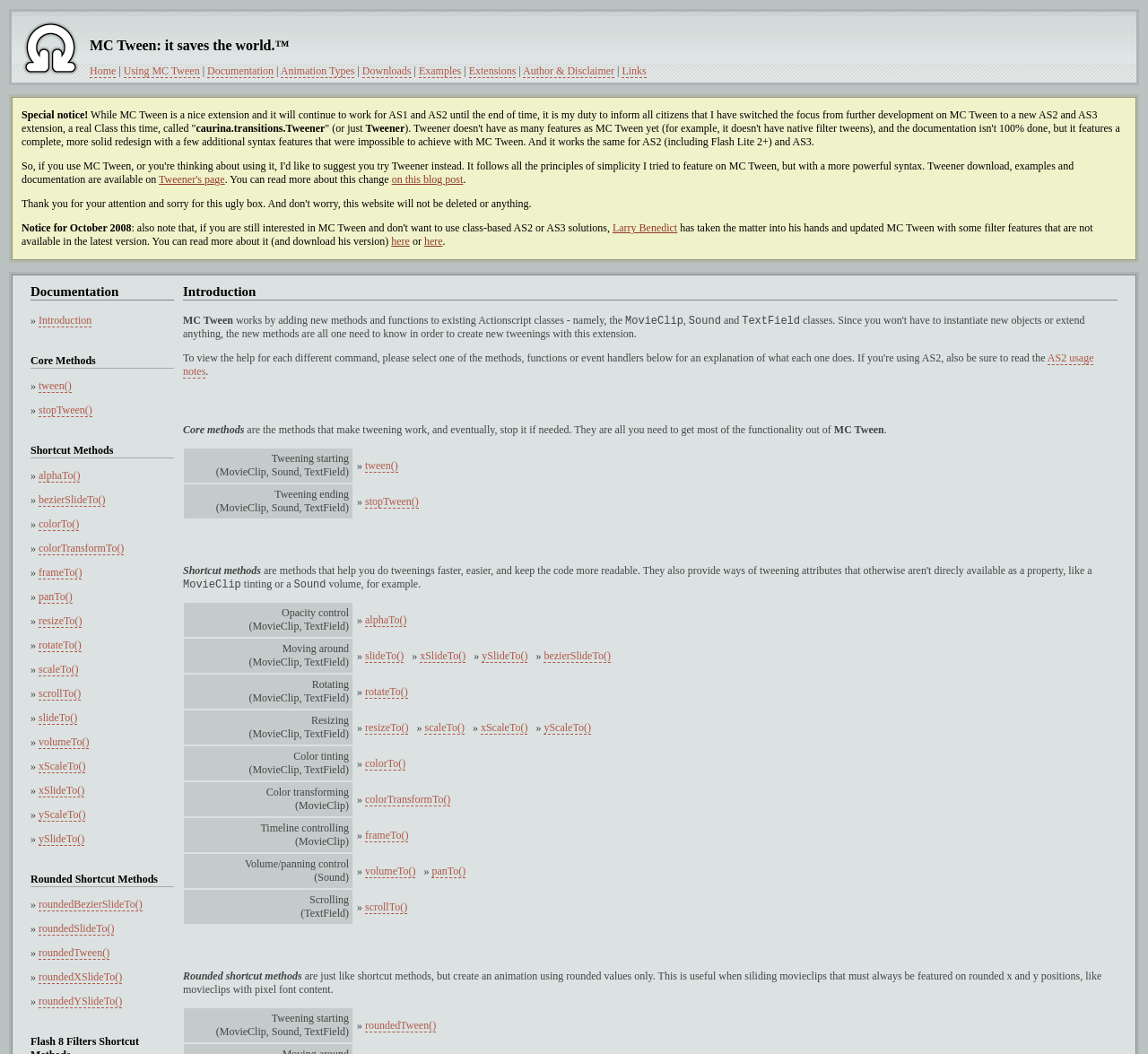Provide a brief response using a word or short phrase to this question:
What is the name of the extension mentioned in the special notice?

Tweener